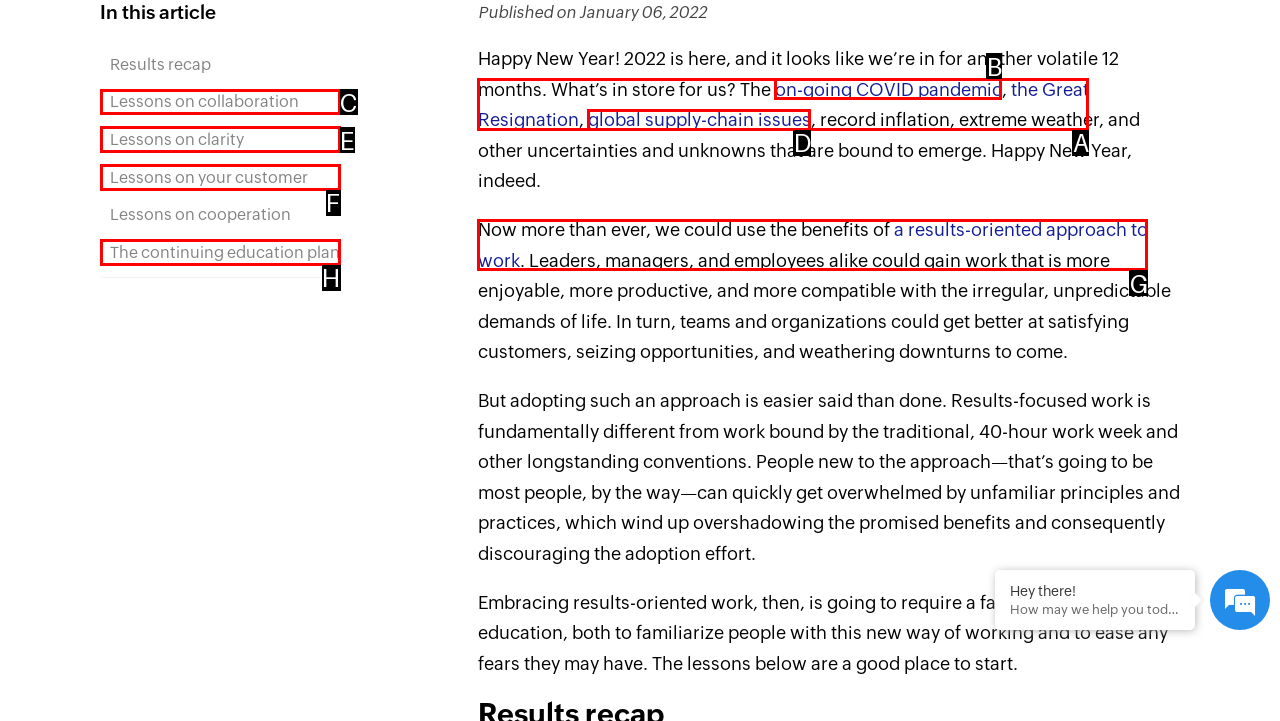Select the letter that corresponds to the UI element described as: The continuing education plan
Answer by providing the letter from the given choices.

H